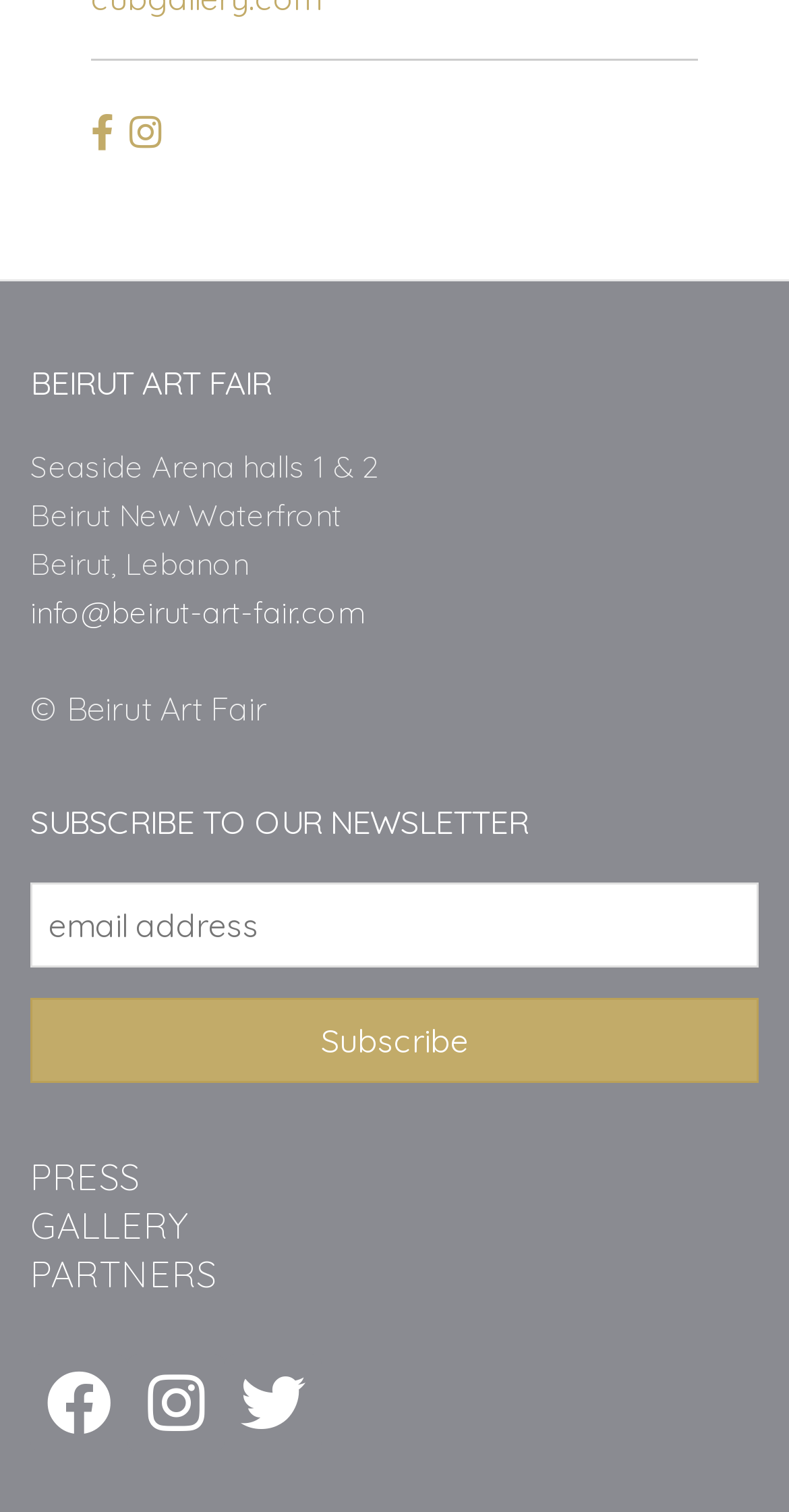Locate the bounding box coordinates of the clickable region to complete the following instruction: "Click the Instagram link."

[0.187, 0.906, 0.259, 0.949]